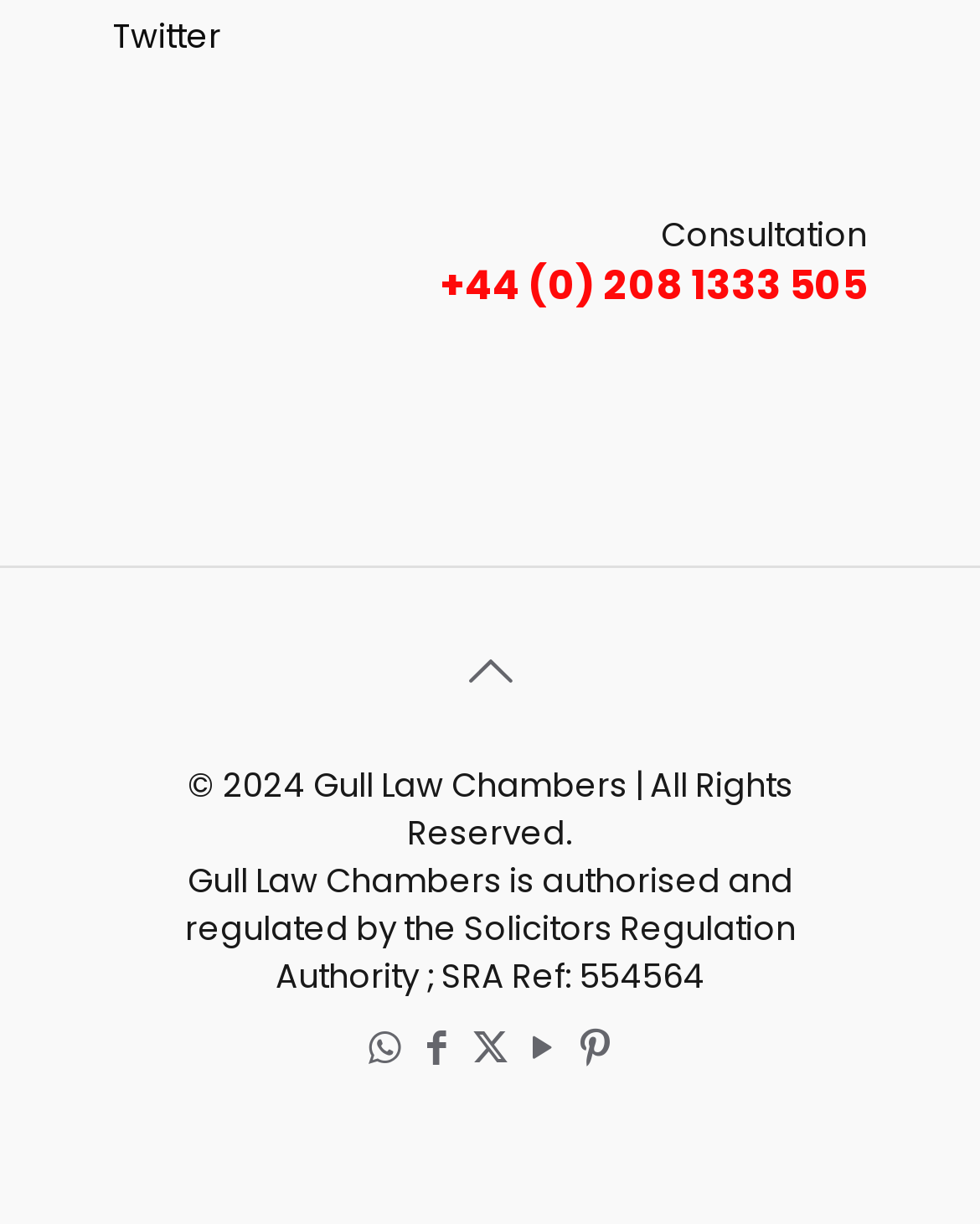Predict the bounding box coordinates of the UI element that matches this description: "aria-label="YouTube icon" title="YouTube"". The coordinates should be in the format [left, top, right, bottom] with each value between 0 and 1.

[0.535, 0.834, 0.573, 0.877]